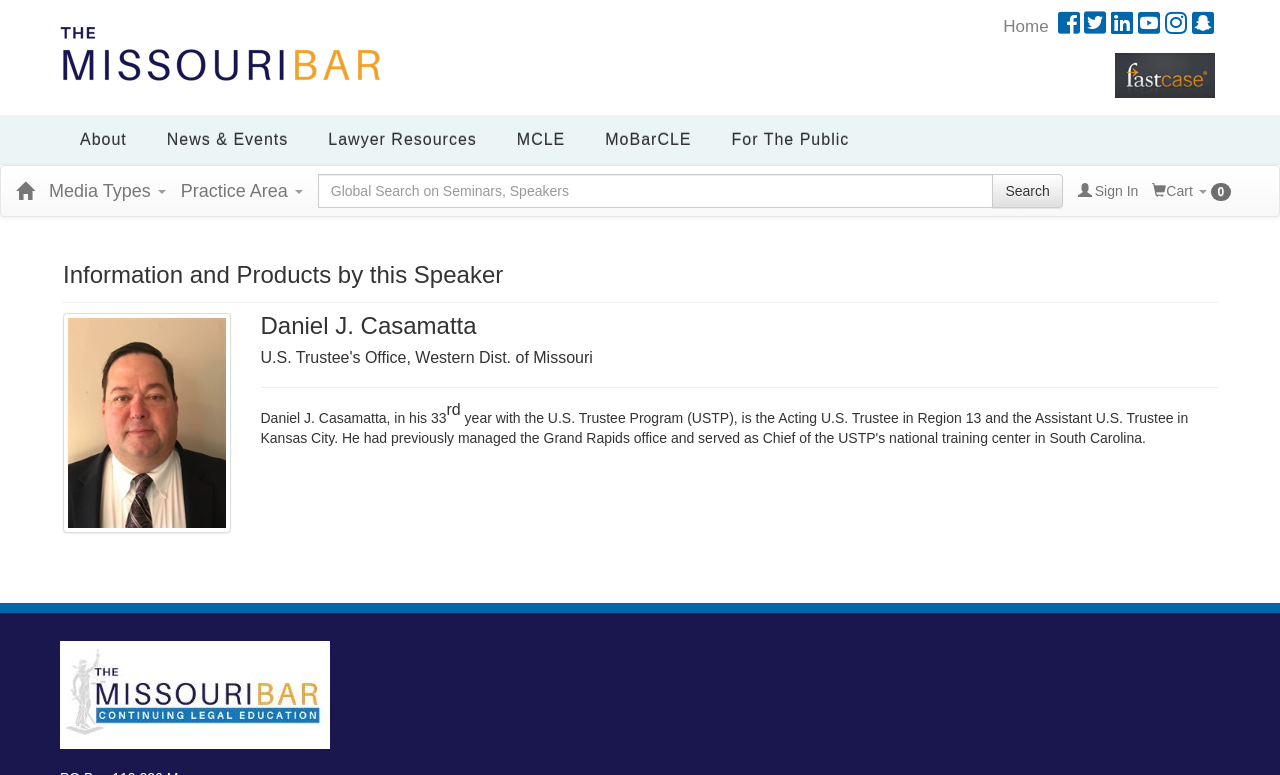Answer the question below with a single word or a brief phrase: 
What is the bounding box coordinate of the image at the top-left corner?

[0.047, 0.035, 0.298, 0.105]